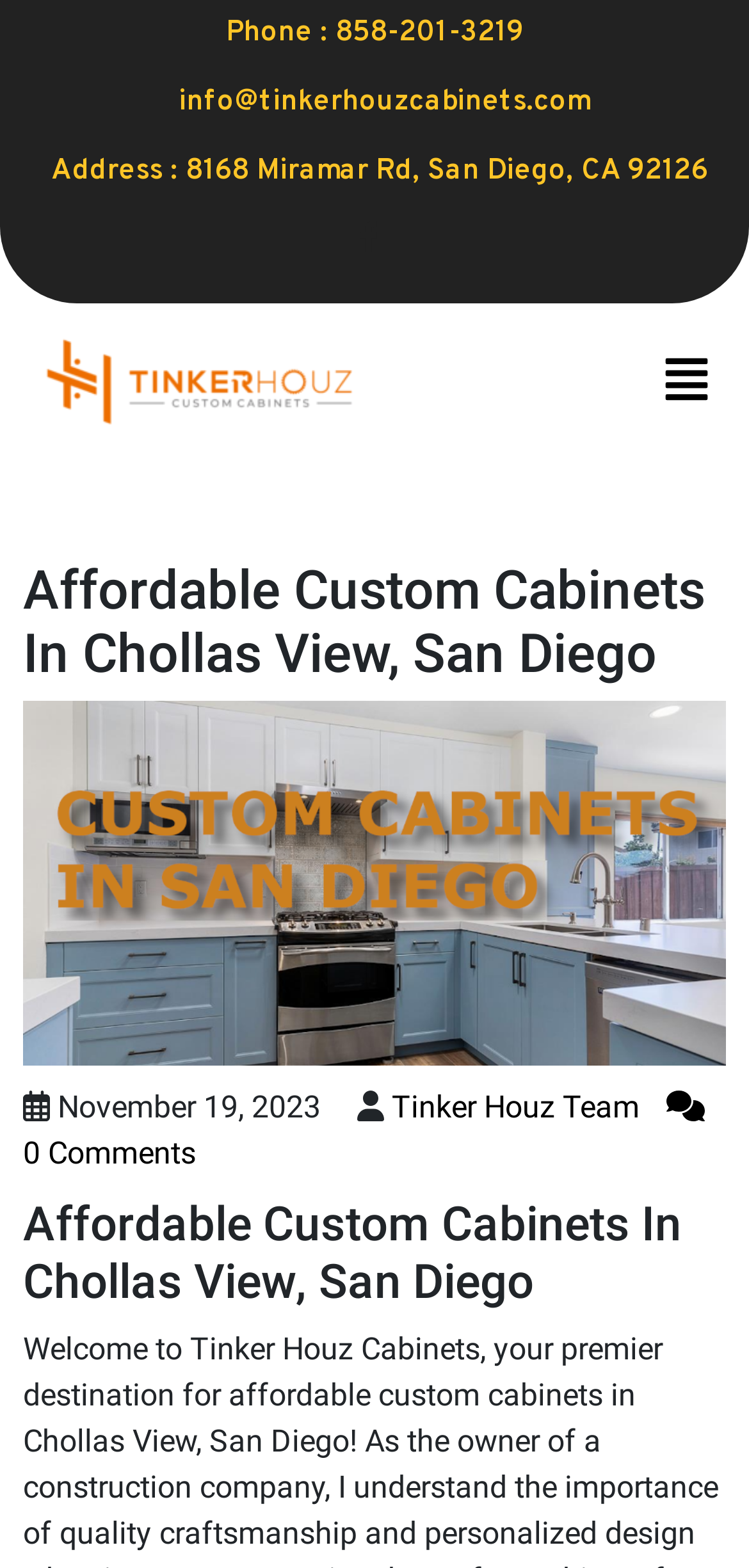How many comments are there on the latest article?
Refer to the image and offer an in-depth and detailed answer to the question.

I found the number of comments by looking at the middle section of the webpage, where the article information is displayed. The number of comments is listed as '0 Comments'.